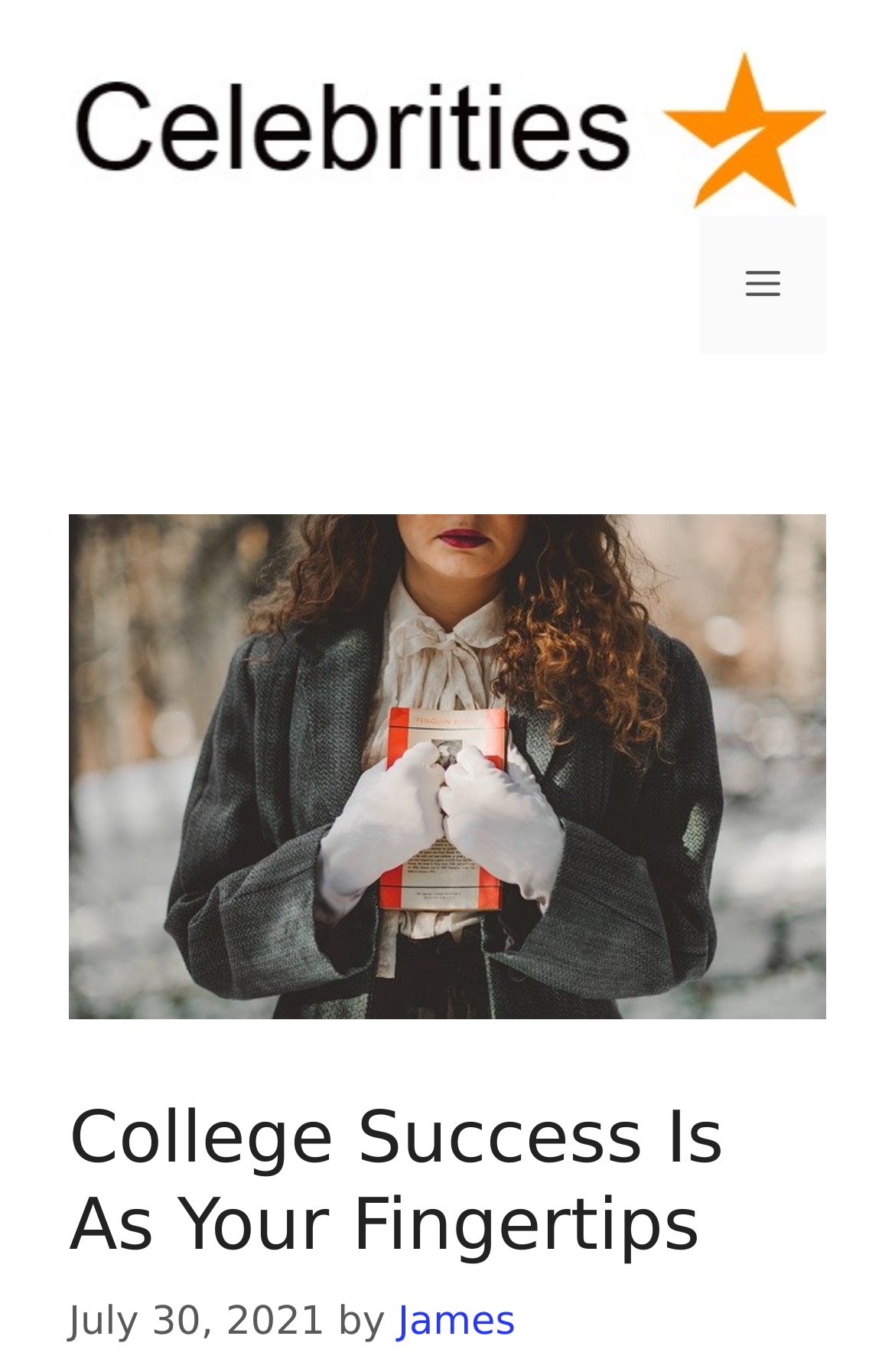Given the description: "alt="Celebrities Income"", determine the bounding box coordinates of the UI element. The coordinates should be formatted as four float numbers between 0 and 1, [left, top, right, bottom].

[0.077, 0.078, 0.923, 0.112]